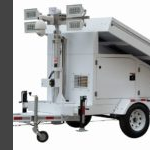What is the benefit of the trailer's wheeled chassis?
Give a detailed explanation using the information visible in the image.

The caption states that the trailer is built on a wheeled chassis, which allows for easy transportation to different locations. This feature enables the trailer to be moved quickly and efficiently to wherever it is needed, making it a convenient and flexible surveillance solution.